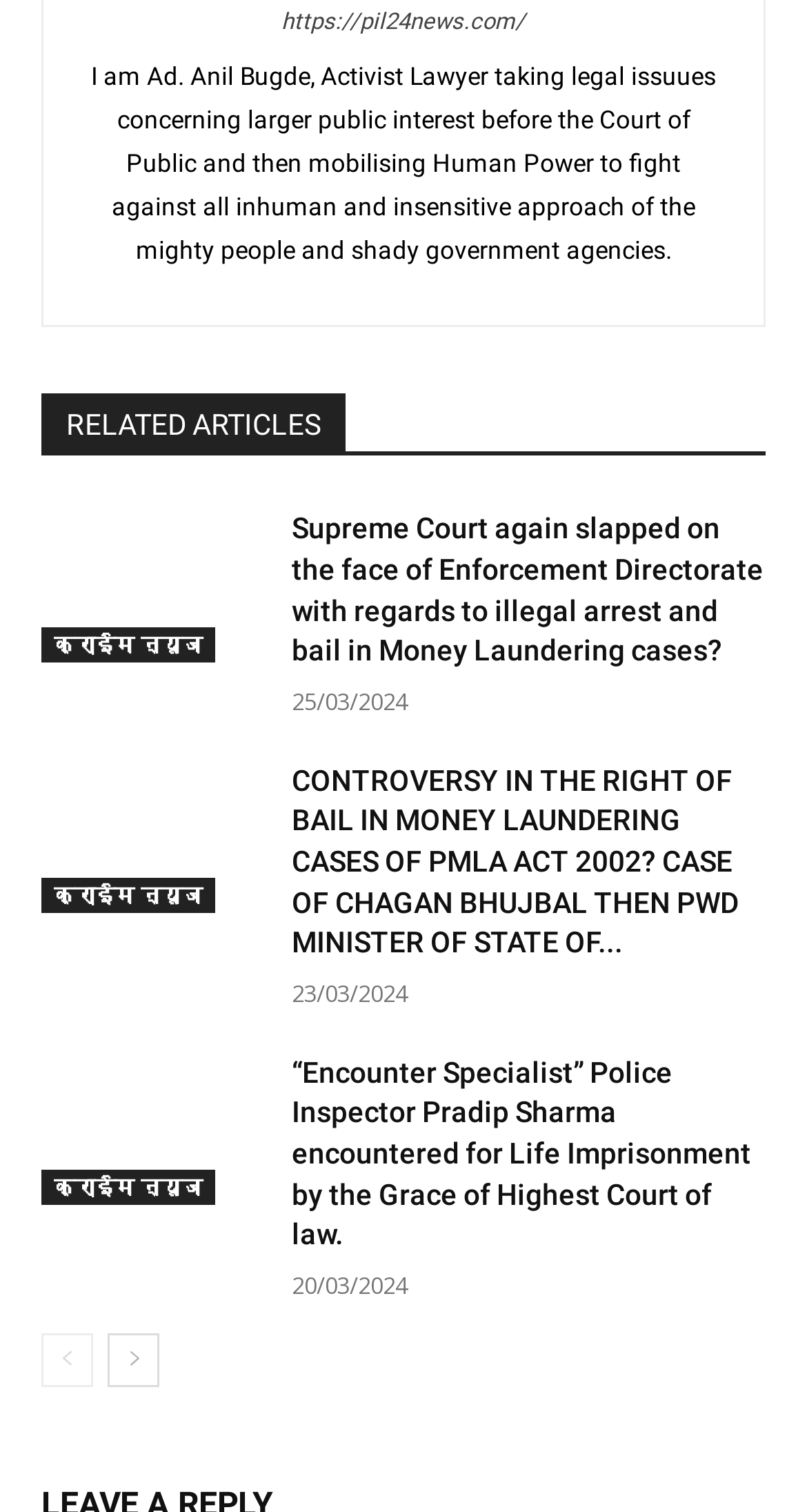Identify the bounding box coordinates for the UI element described as follows: aria-label="next-page". Use the format (top-left x, top-left y, bottom-right x, bottom-right y) and ensure all values are floating point numbers between 0 and 1.

[0.133, 0.882, 0.197, 0.917]